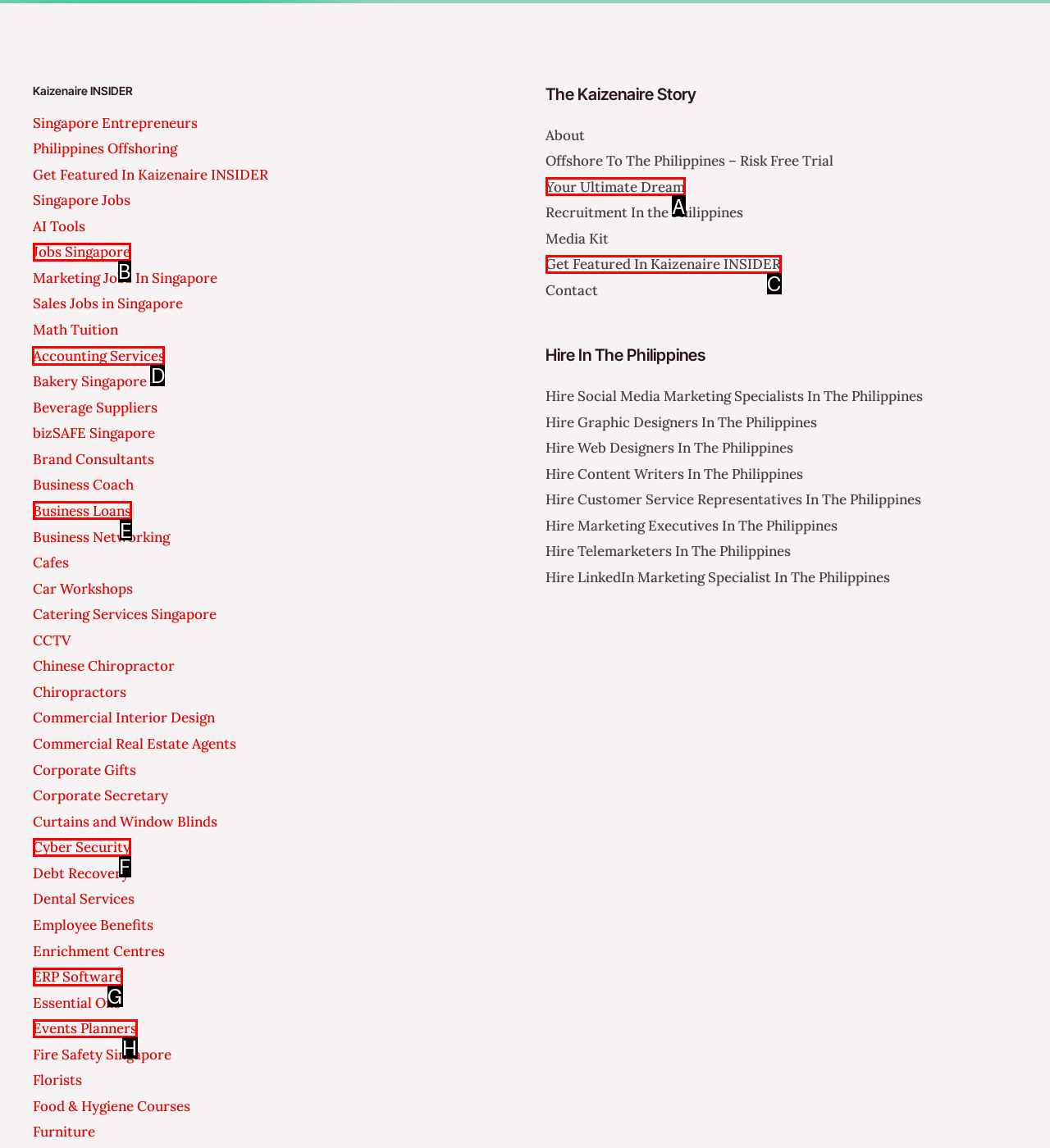Indicate which lettered UI element to click to fulfill the following task: Learn about Accounting Services
Provide the letter of the correct option.

D